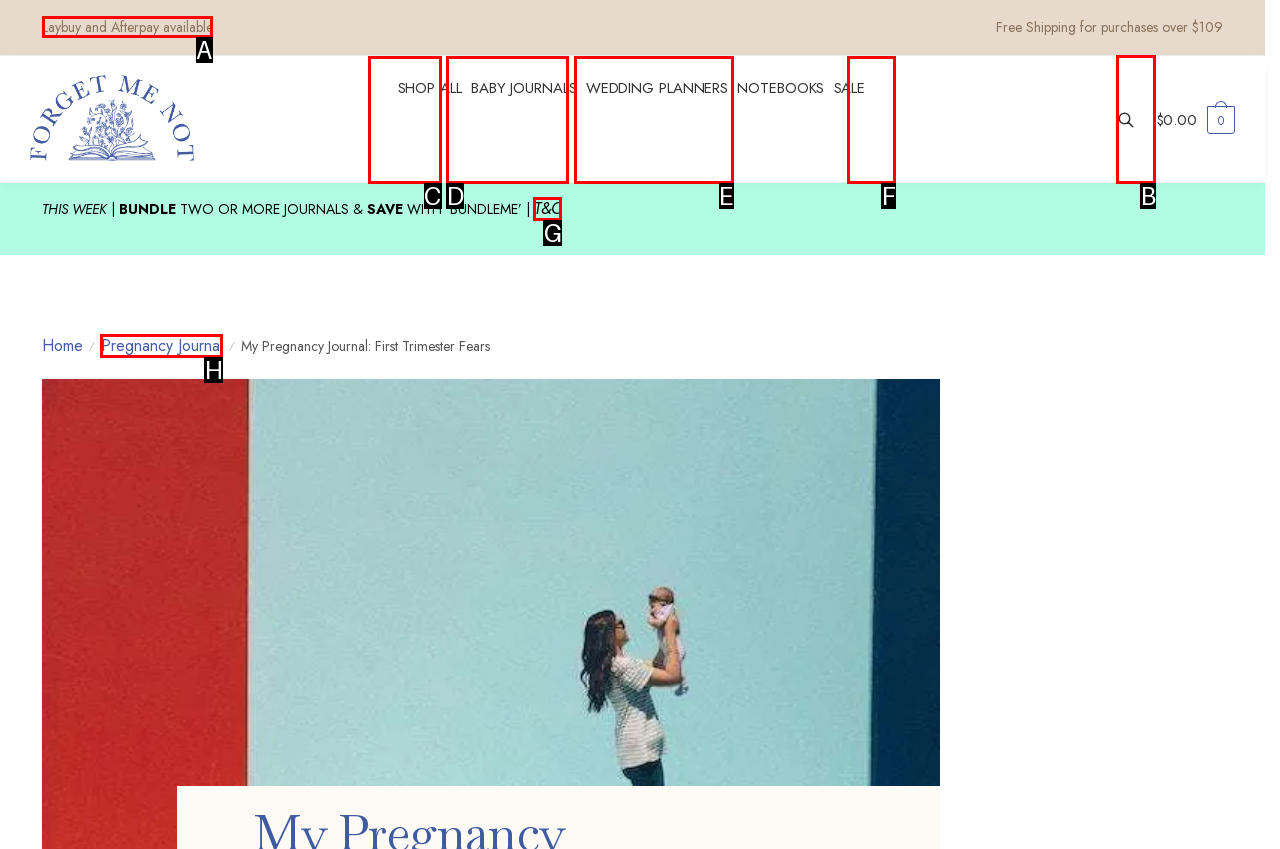Identify the correct HTML element to click to accomplish this task: Click on 'The Best Advice on I’ve found'
Respond with the letter corresponding to the correct choice.

None